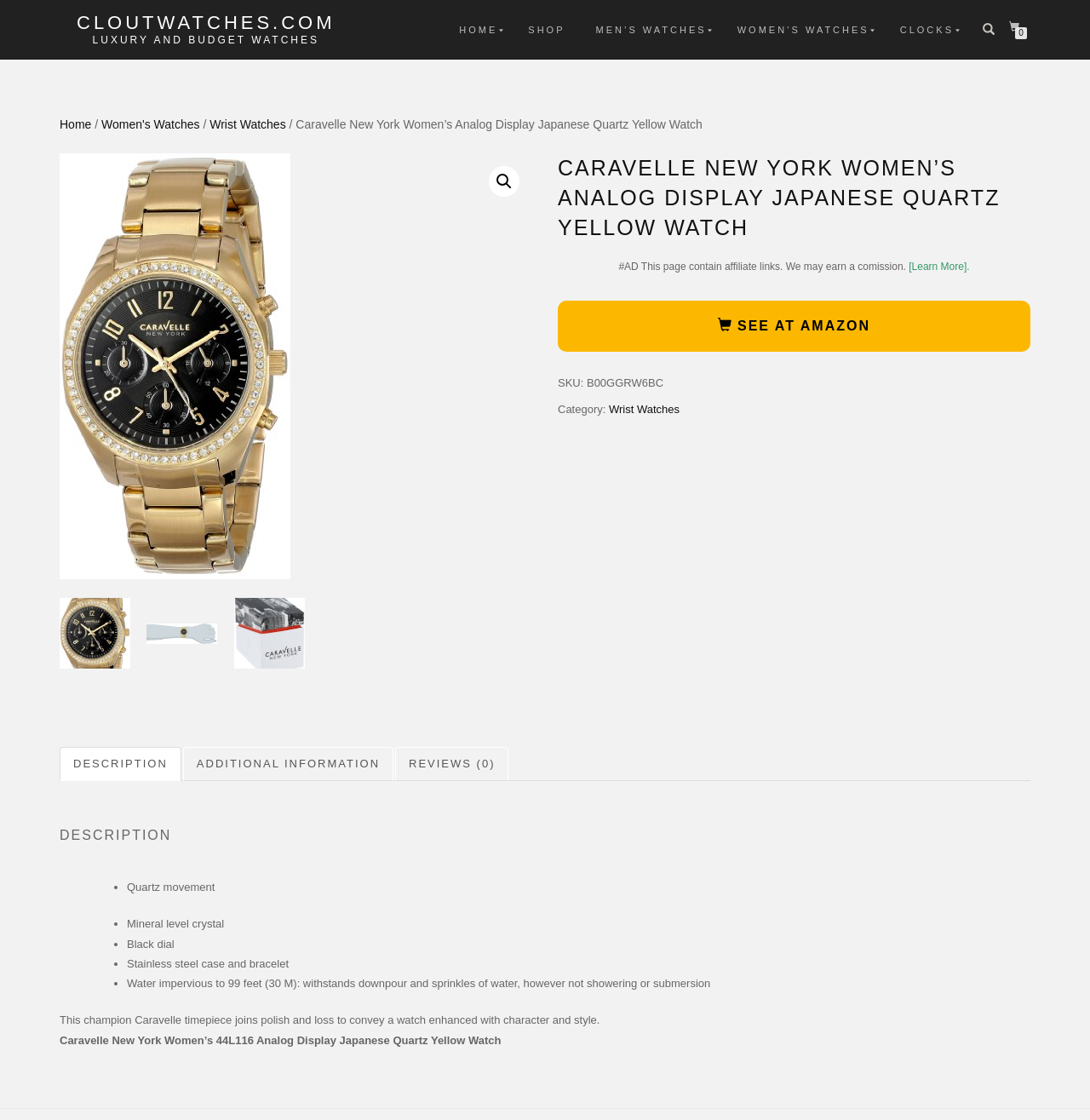Find the bounding box coordinates of the element I should click to carry out the following instruction: "View the 'WOMEN’S WATCHES' category".

[0.093, 0.105, 0.183, 0.117]